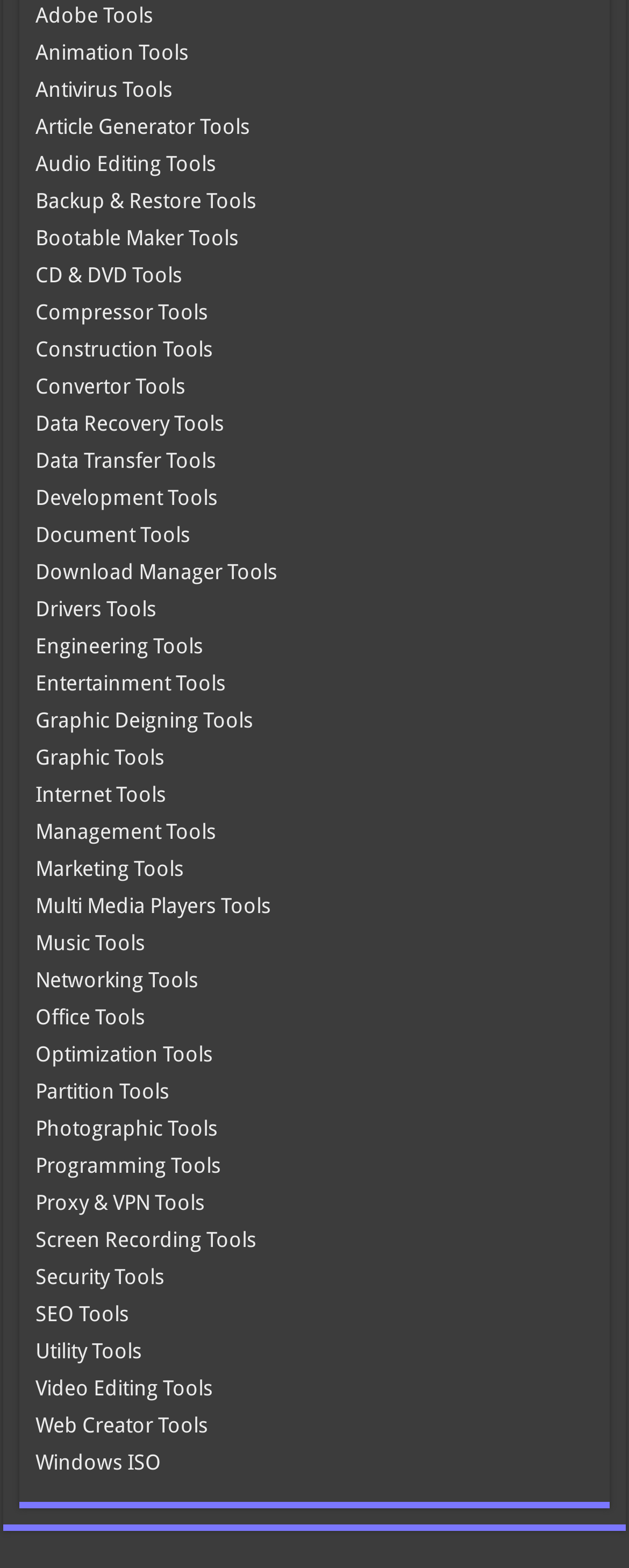Answer the question briefly using a single word or phrase: 
What is the first tool category?

Adobe Tools